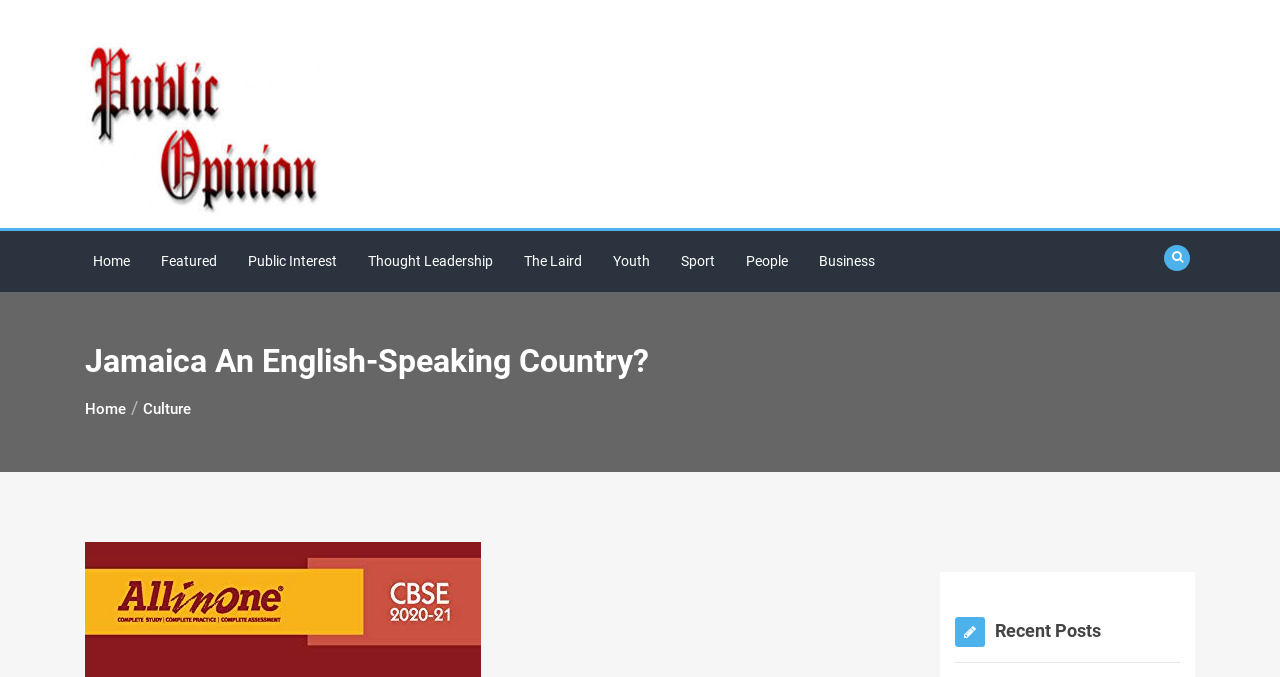Identify the bounding box coordinates for the element you need to click to achieve the following task: "visit public opinion page". Provide the bounding box coordinates as four float numbers between 0 and 1, in the form [left, top, right, bottom].

[0.066, 0.064, 0.34, 0.315]